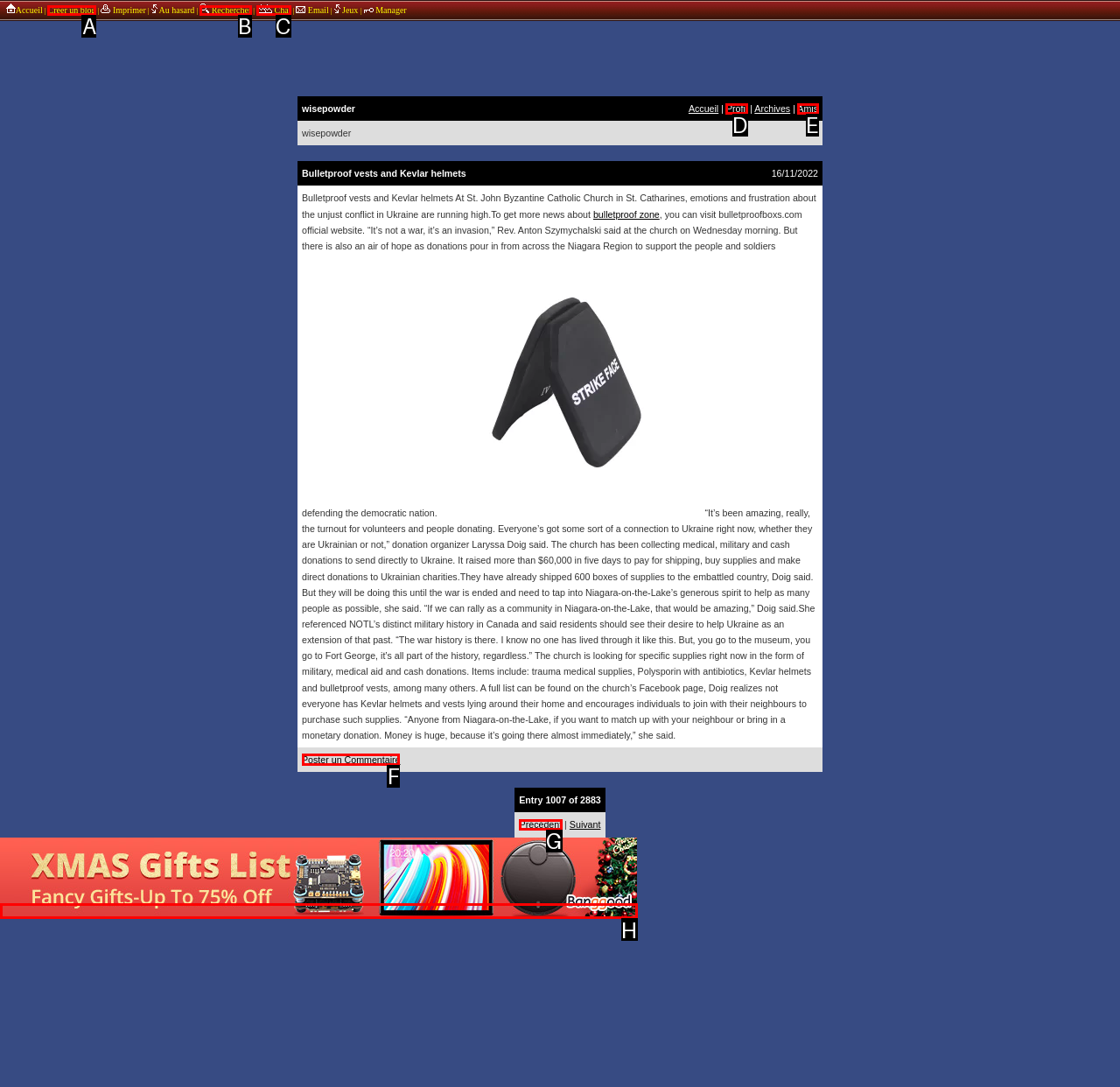Select the HTML element to finish the task: post a comment Reply with the letter of the correct option.

F